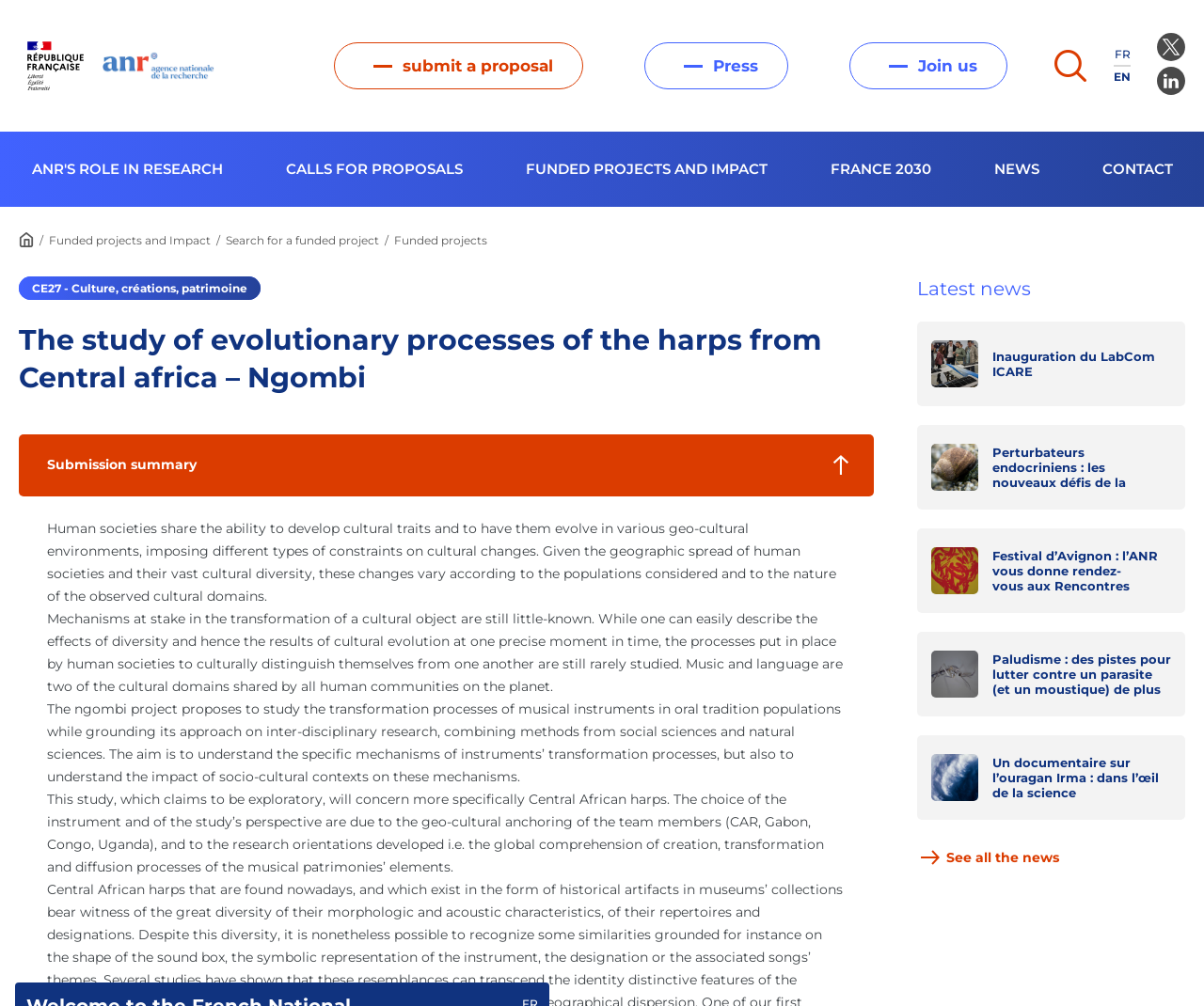What is the language of the webpage?
Make sure to answer the question with a detailed and comprehensive explanation.

The question can be answered by looking at the links 'FR' and 'EN' which indicate that the webpage is available in both French and English languages.